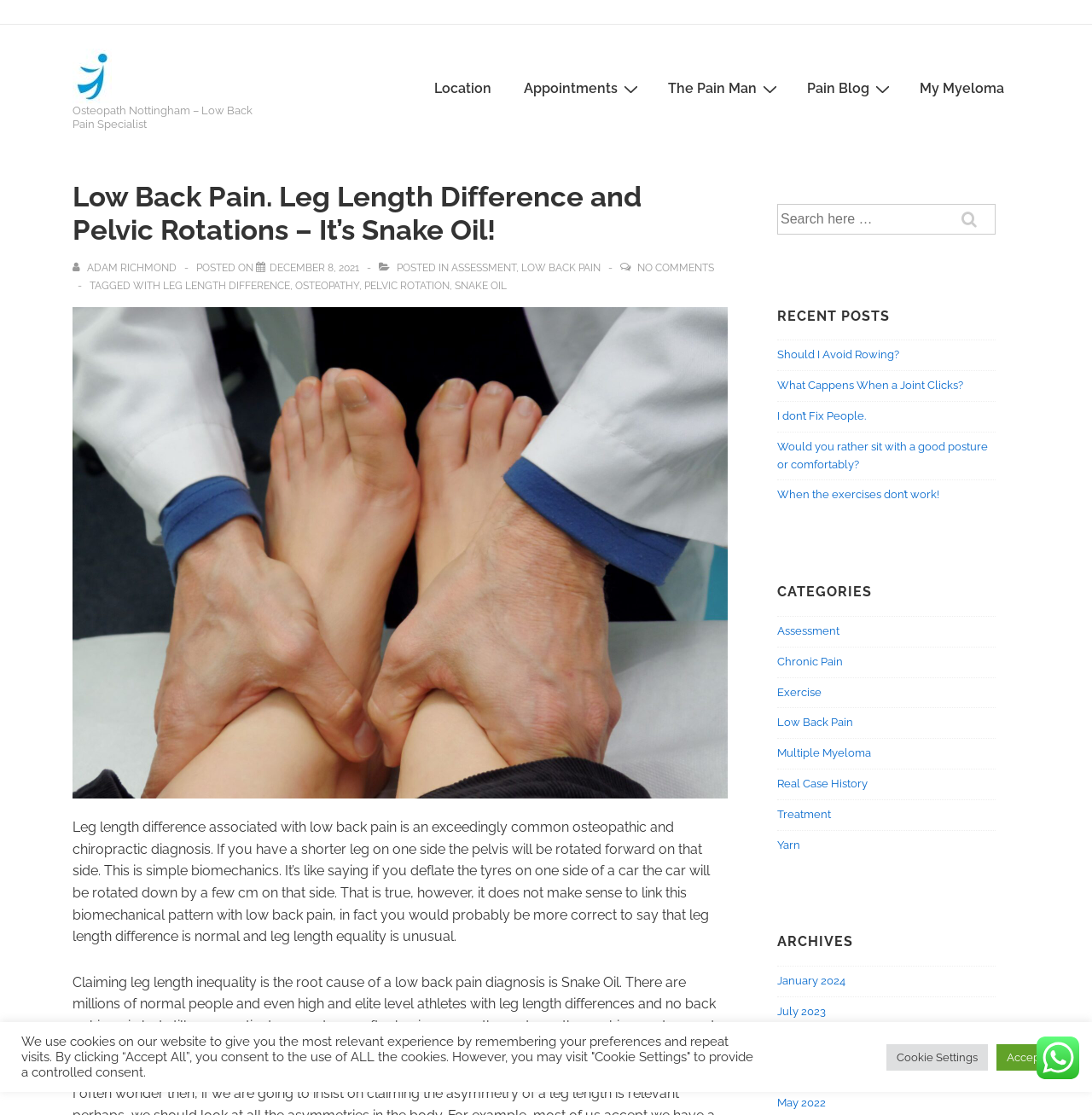Please specify the bounding box coordinates of the element that should be clicked to execute the given instruction: 'View all posts by Adam Richmond'. Ensure the coordinates are four float numbers between 0 and 1, expressed as [left, top, right, bottom].

[0.066, 0.235, 0.164, 0.245]